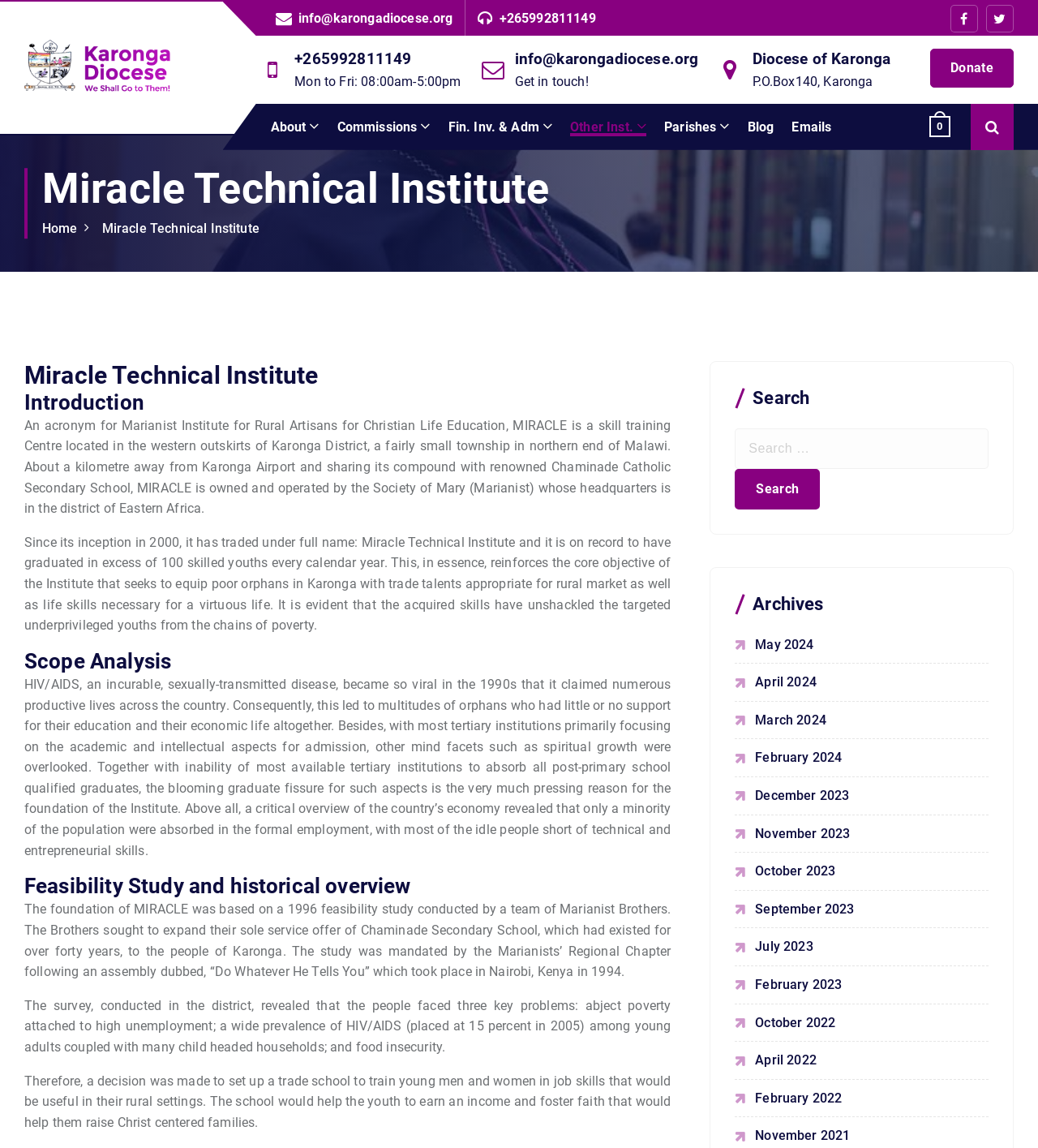Specify the bounding box coordinates for the region that must be clicked to perform the given instruction: "Visit About page".

[0.261, 0.103, 0.307, 0.119]